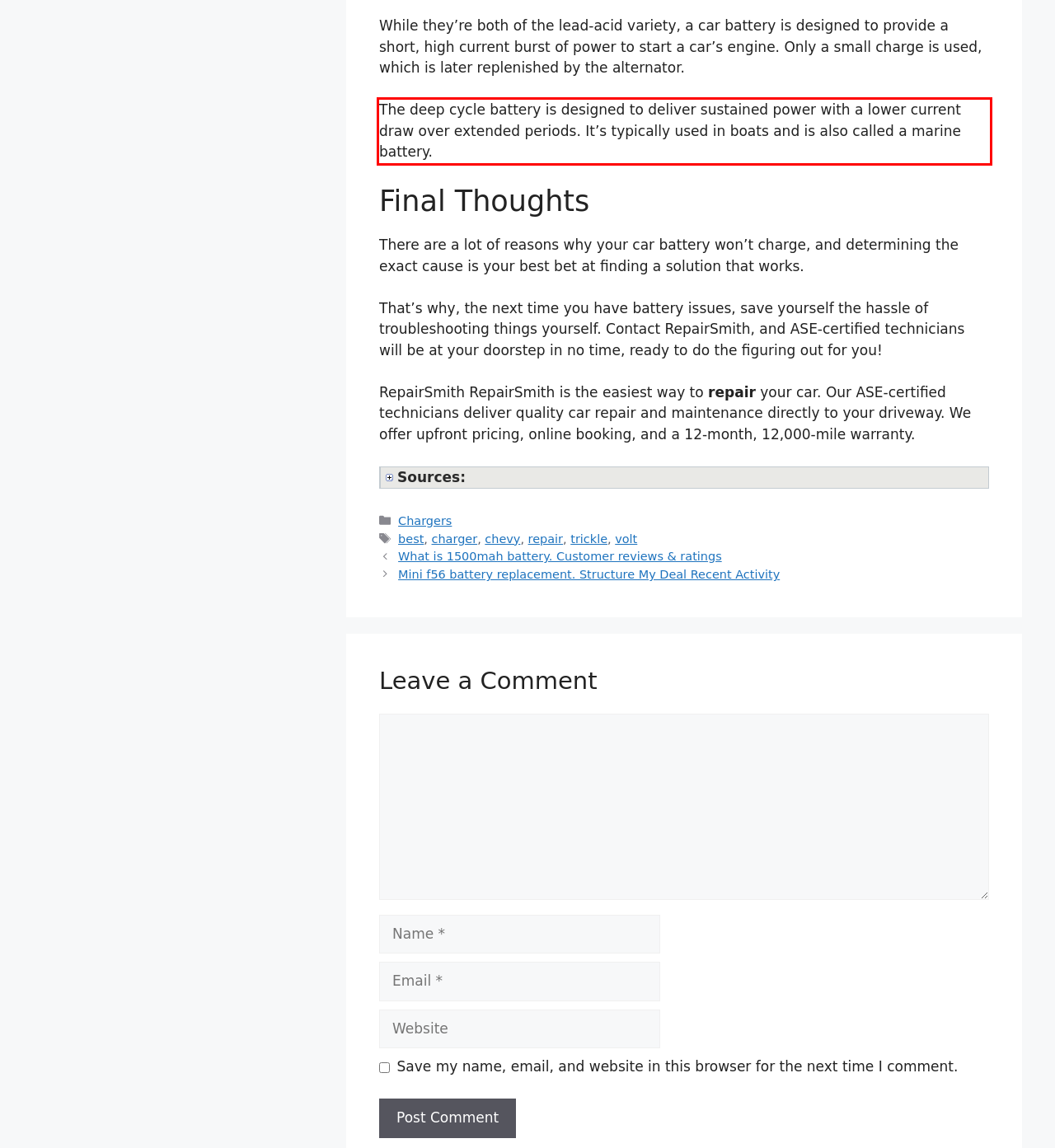Within the screenshot of the webpage, locate the red bounding box and use OCR to identify and provide the text content inside it.

The deep cycle battery is designed to deliver sustained power with a lower current draw over extended periods. It’s typically used in boats and is also called a marine battery.